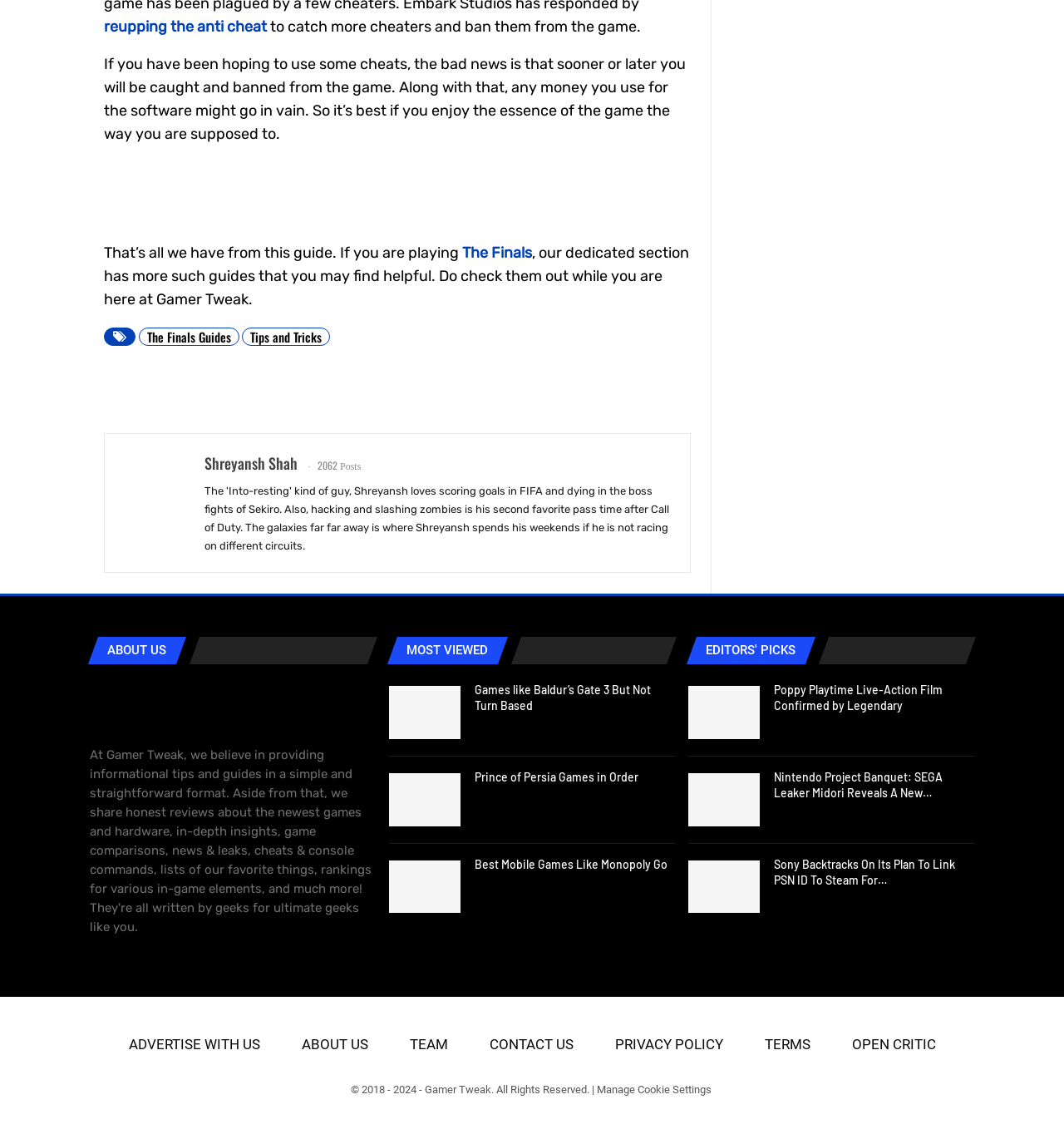Determine the bounding box coordinates for the clickable element required to fulfill the instruction: "check the most viewed posts". Provide the coordinates as four float numbers between 0 and 1, i.e., [left, top, right, bottom].

[0.365, 0.566, 0.479, 0.58]